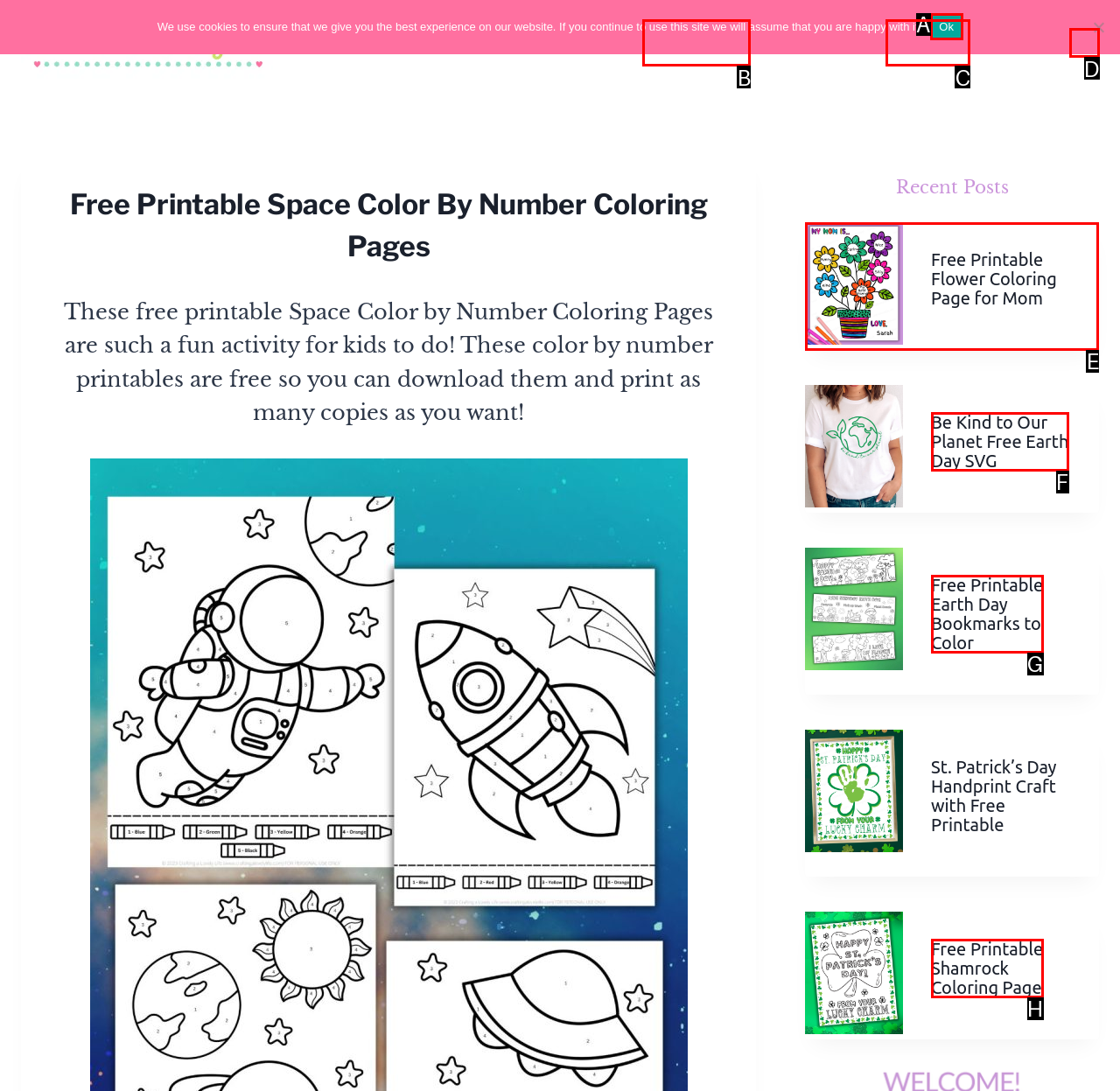Tell me which one HTML element I should click to complete the following task: Read the 'Free Printable Flower Coloring Page for Mom' article Answer with the option's letter from the given choices directly.

E